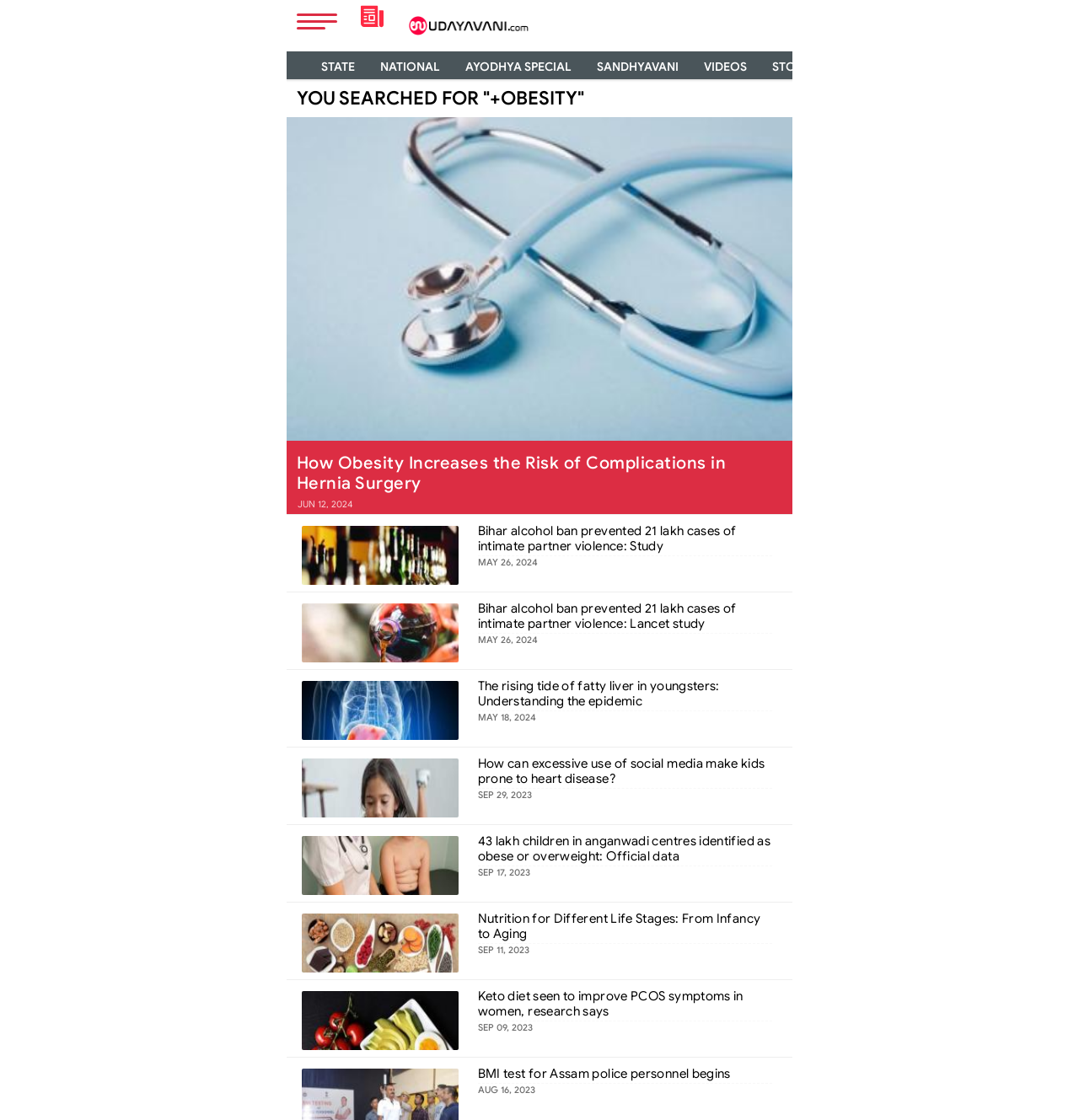Please specify the bounding box coordinates of the element that should be clicked to execute the given instruction: 'Click the 'Sidebar' button'. Ensure the coordinates are four float numbers between 0 and 1, expressed as [left, top, right, bottom].

[0.275, 0.011, 0.312, 0.029]